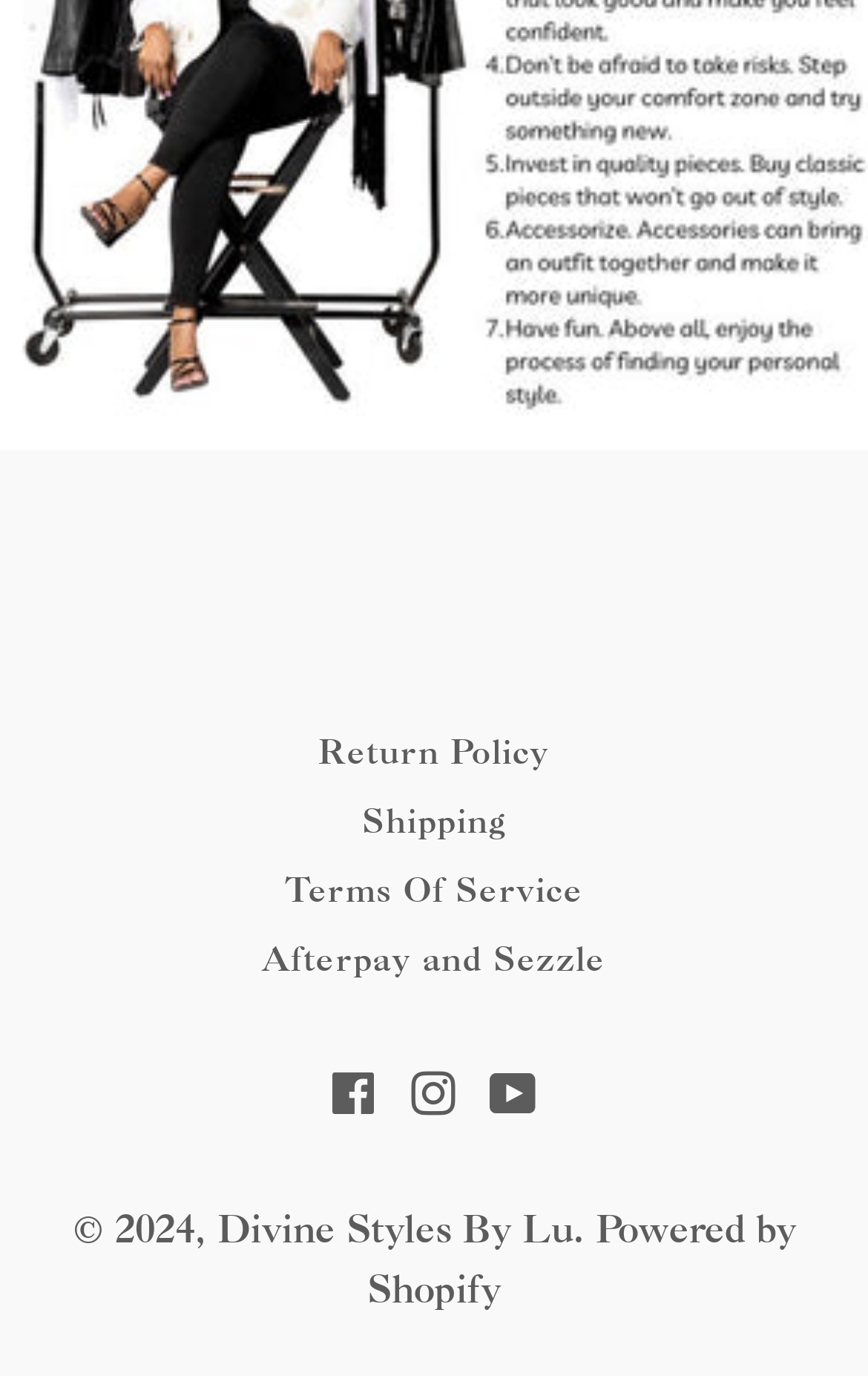What are the terms and conditions links?
Answer the question in a detailed and comprehensive manner.

The terms and conditions links can be found at the top of the webpage, which include Return Policy, Shipping, and Terms Of Service.